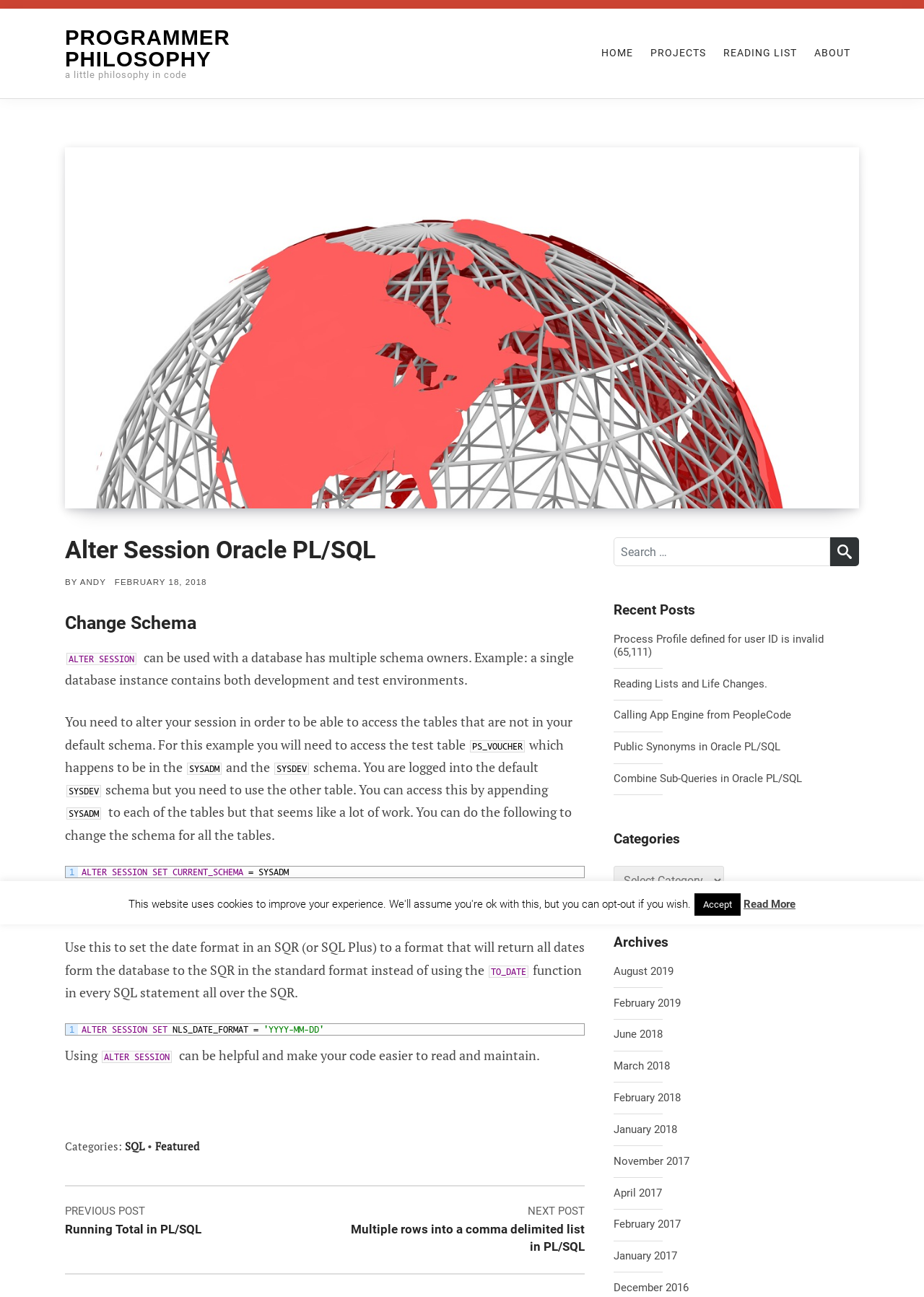Given the element description: "June 2018", predict the bounding box coordinates of this UI element. The coordinates must be four float numbers between 0 and 1, given as [left, top, right, bottom].

[0.664, 0.793, 0.717, 0.803]